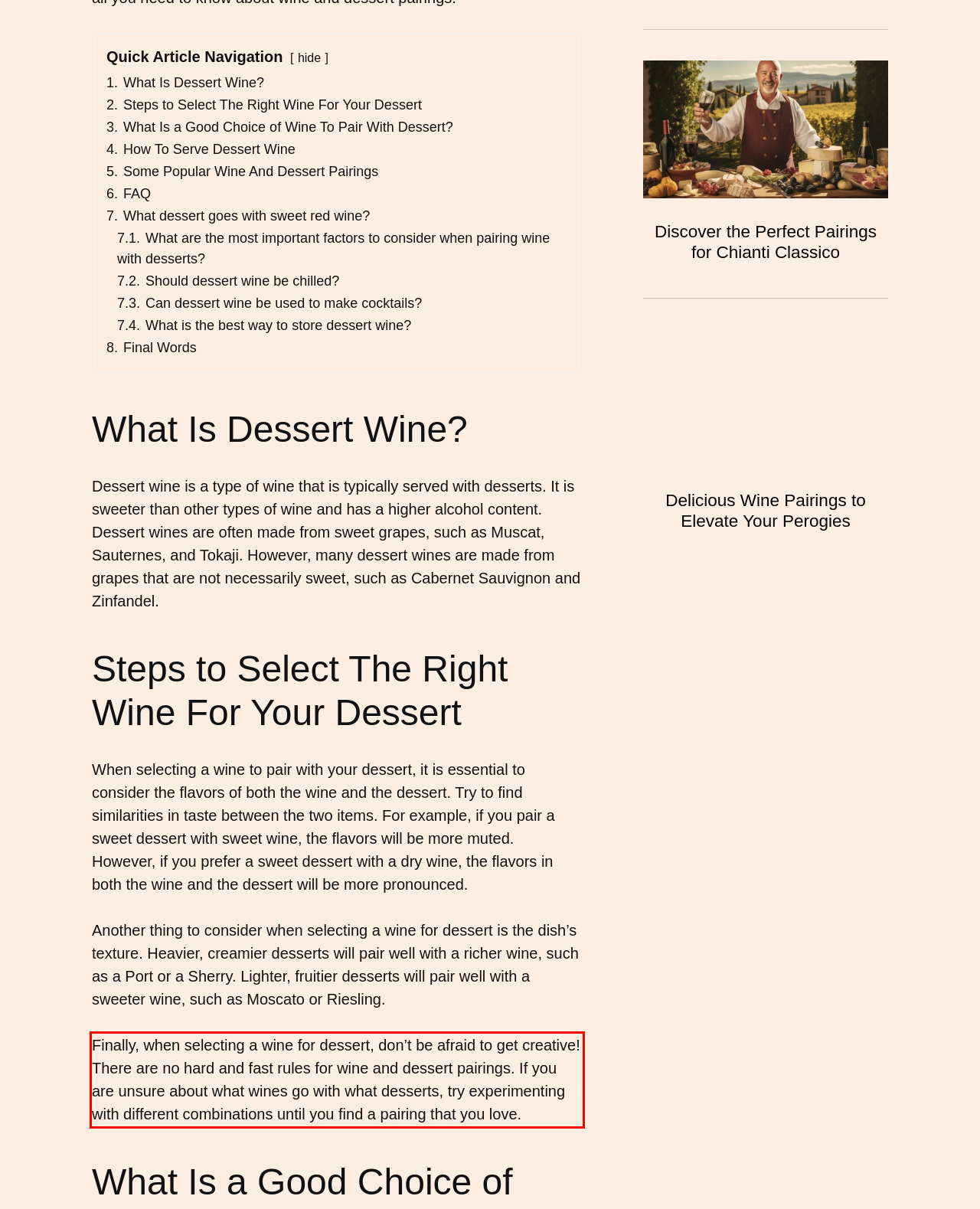Look at the provided screenshot of the webpage and perform OCR on the text within the red bounding box.

Finally, when selecting a wine for dessert, don’t be afraid to get creative! There are no hard and fast rules for wine and dessert pairings. If you are unsure about what wines go with what desserts, try experimenting with different combinations until you find a pairing that you love.